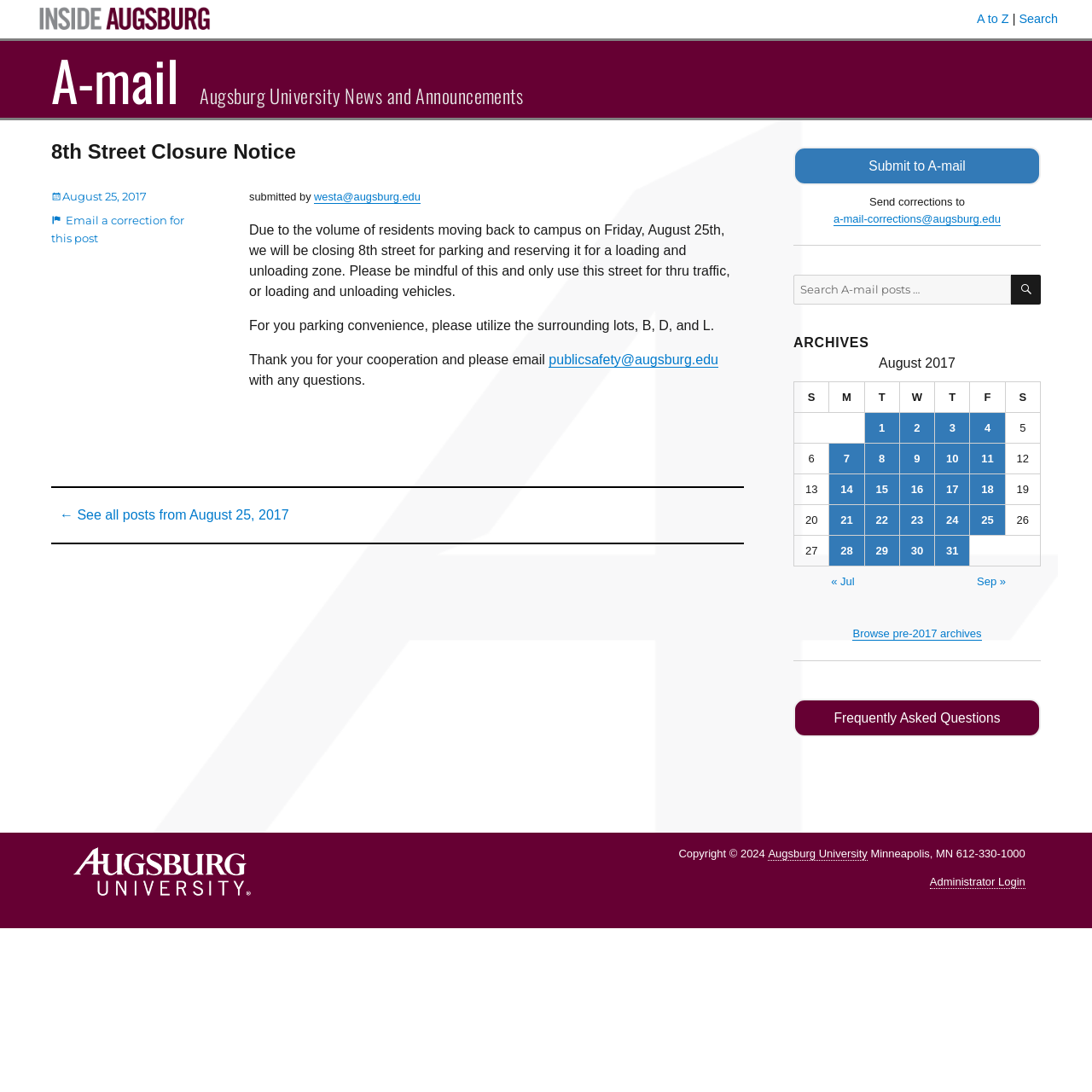Identify the bounding box for the UI element described as: "a-mail-corrections@augsburg.edu". The coordinates should be four float numbers between 0 and 1, i.e., [left, top, right, bottom].

[0.763, 0.195, 0.916, 0.206]